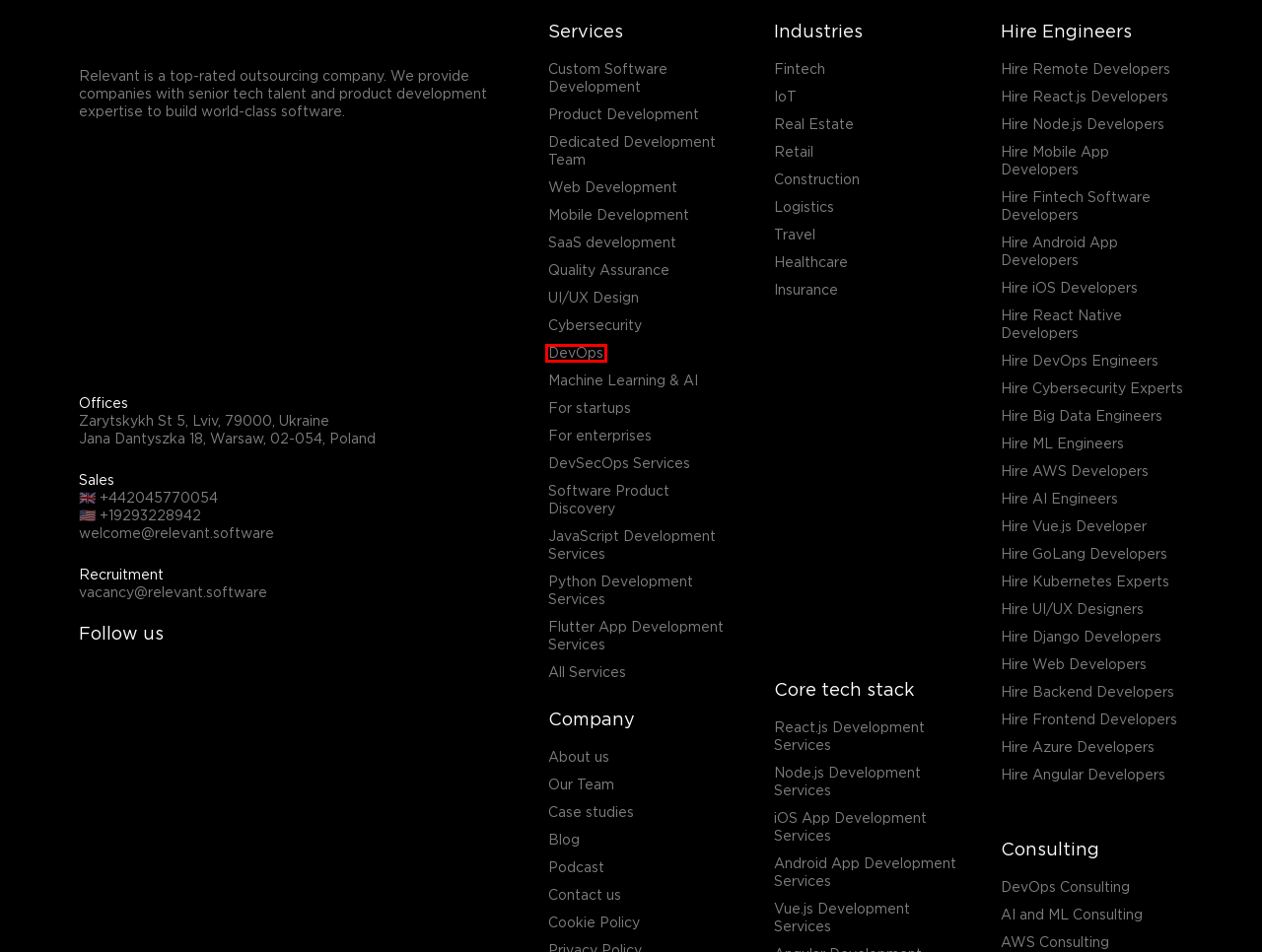A screenshot of a webpage is given, marked with a red bounding box around a UI element. Please select the most appropriate webpage description that fits the new page after clicking the highlighted element. Here are the candidates:
A. UI/UX Design Services from Relevant Software Company
B. Hire Fintech Software Developers | Relevant Software
C. Dedicated Software Development Team | Hire Dedicated Team
D. JavaScript Development Services - Relevant Software
E. Insurance Software Development Services | Relevant Software
F. DevOps Services | Relevant SoftwareDevOps Development Company
G. Hire Angular JS Developers | Relevant Software
H. Hire Frontend Developers | Relevant Software

F